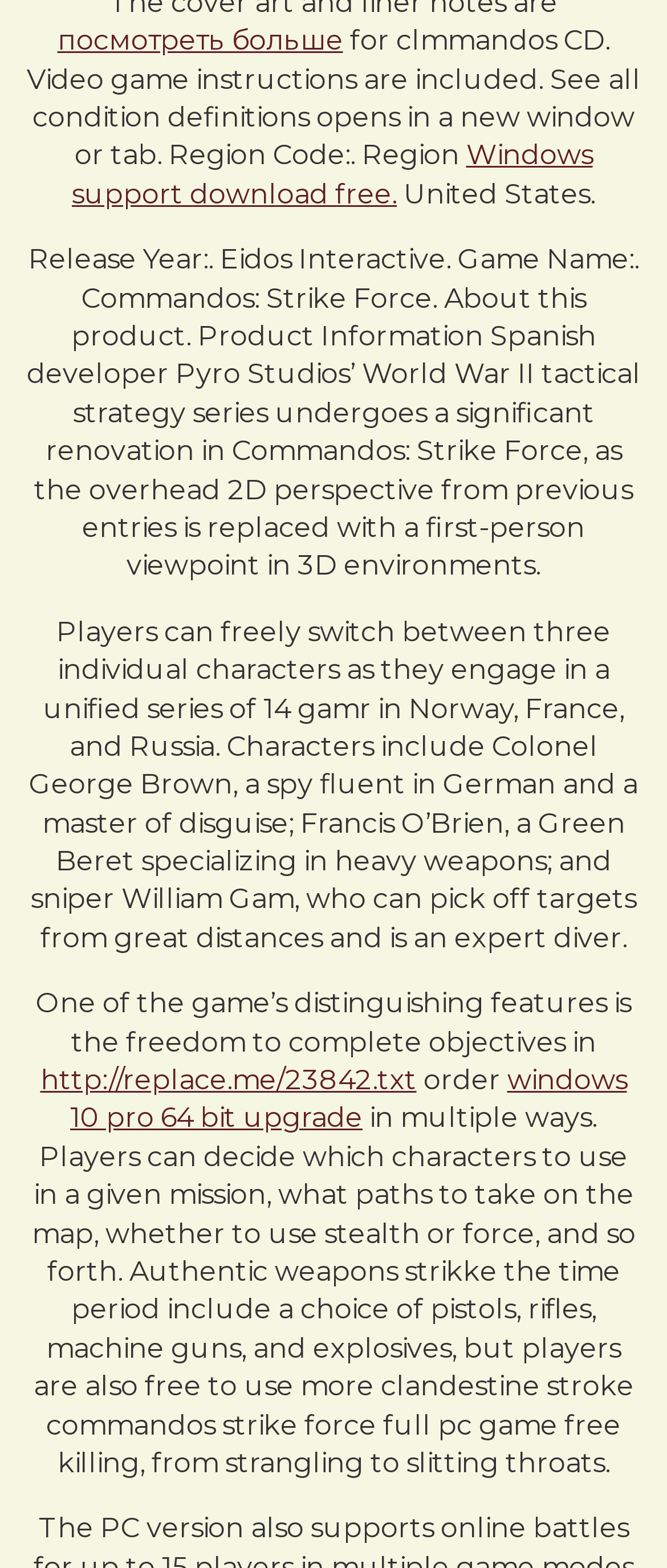How many characters can players switch between in the game?
Give a single word or phrase answer based on the content of the image.

Three